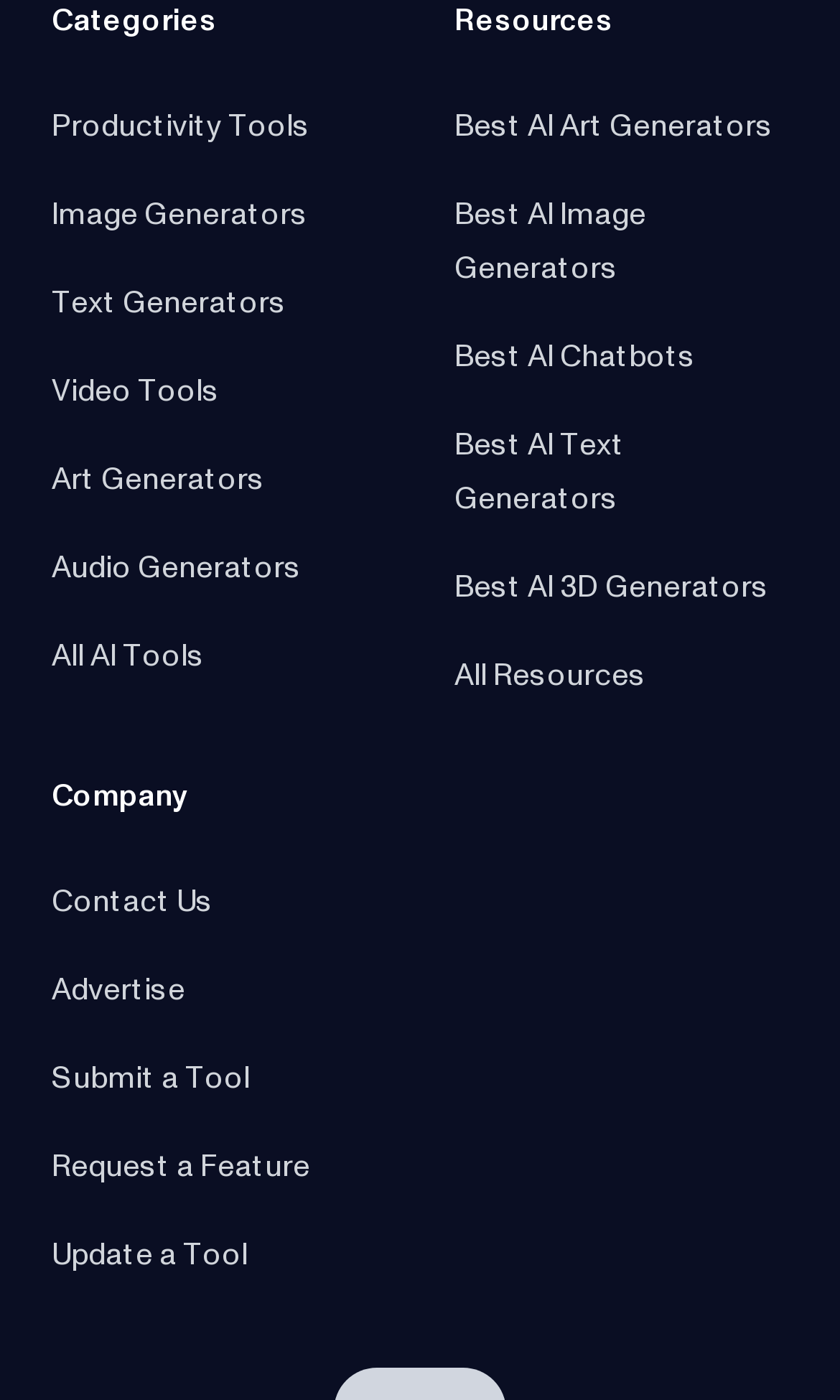What is the first tool type listed? Please answer the question using a single word or phrase based on the image.

Productivity Tools